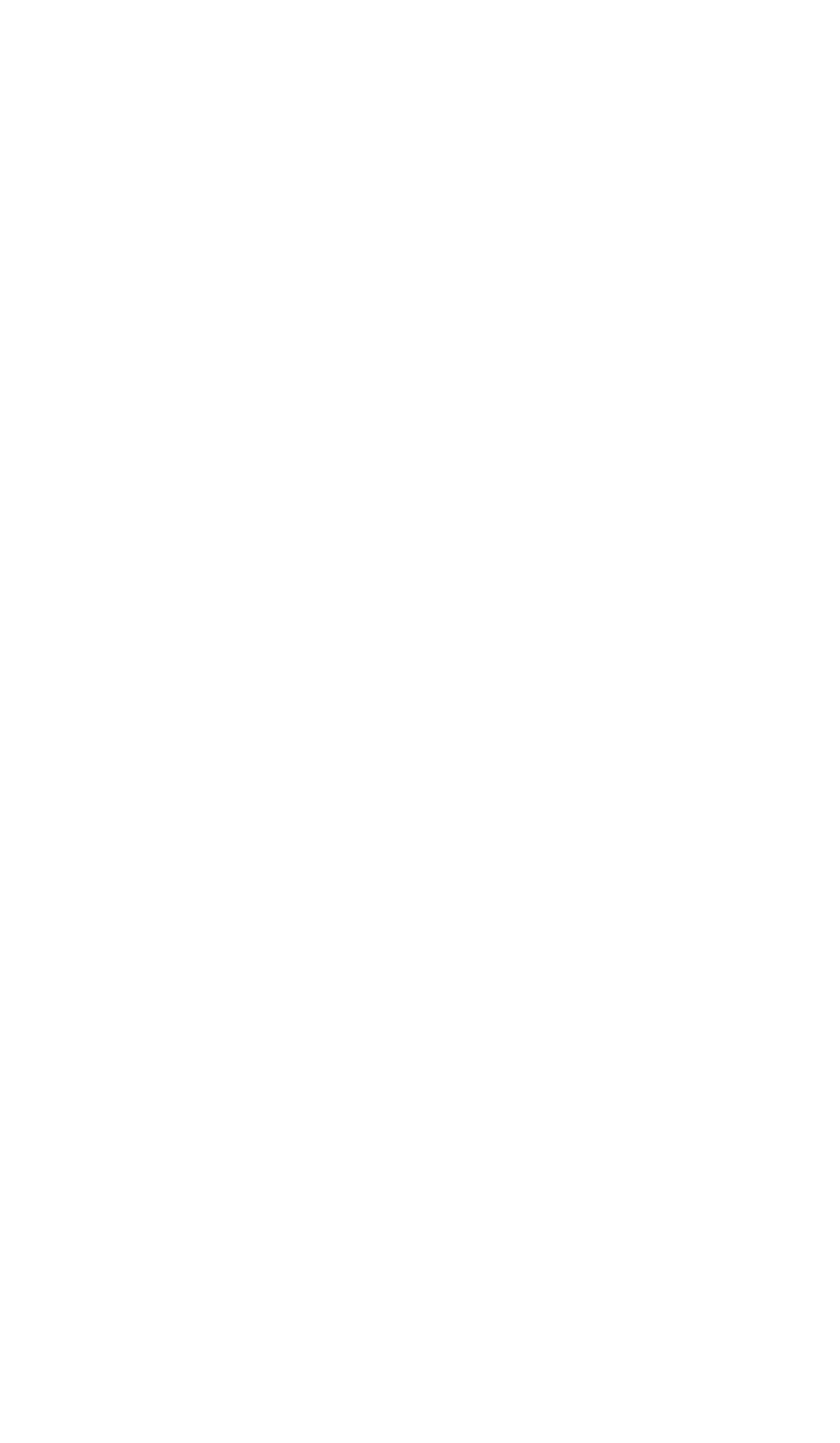Identify the bounding box of the HTML element described here: "parent_node: Name name="author"". Provide the coordinates as four float numbers between 0 and 1: [left, top, right, bottom].

[0.141, 0.683, 0.634, 0.716]